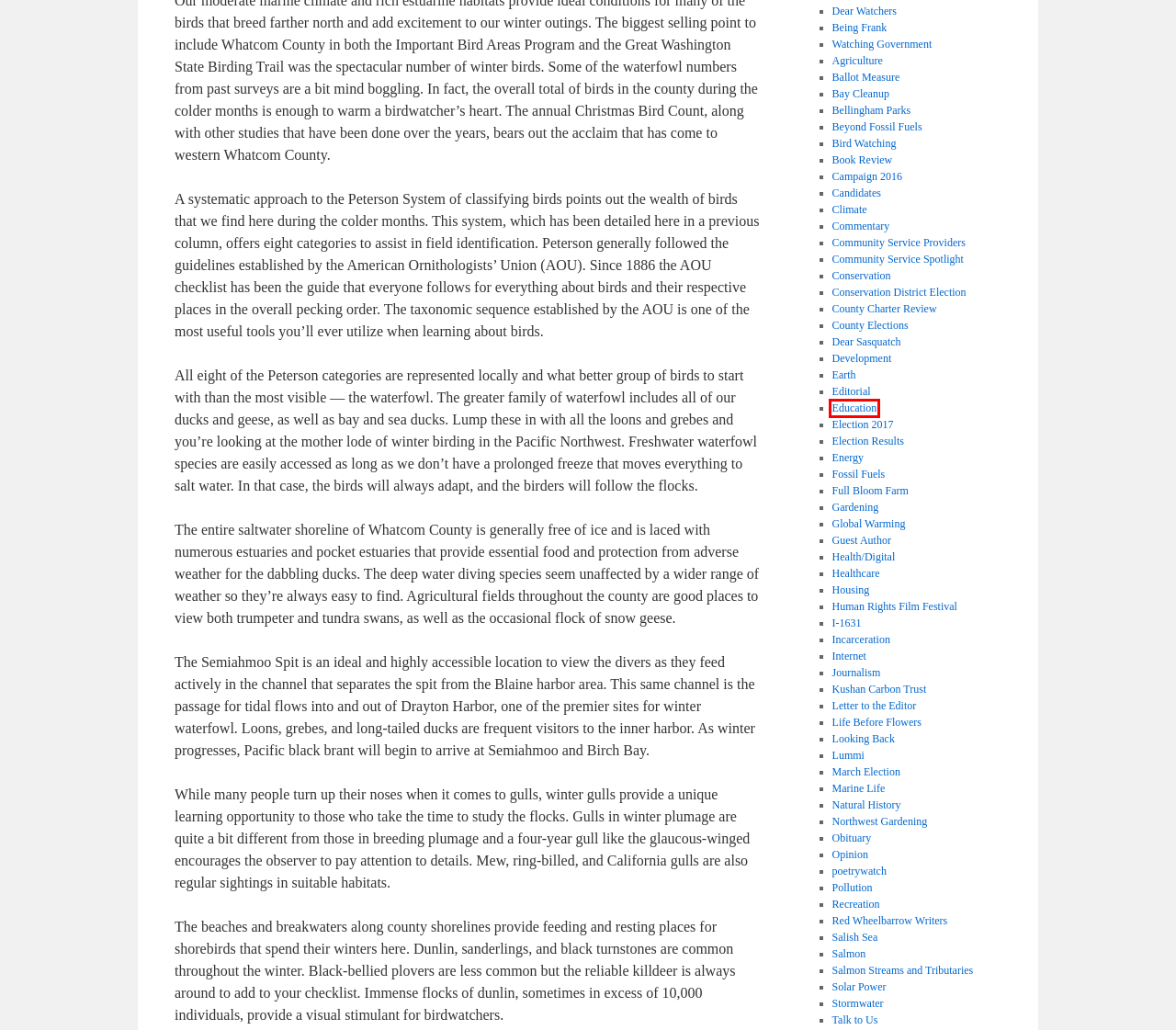Examine the screenshot of a webpage with a red rectangle bounding box. Select the most accurate webpage description that matches the new webpage after clicking the element within the bounding box. Here are the candidates:
A. Candidates | Article Categories | Whatcom Watch Online
B. Full Bloom Farm | Article Categories | Whatcom Watch Online
C. Kushan Carbon Trust | Article Categories | Whatcom Watch Online
D. Community Service Spotlight | Article Categories | Whatcom Watch Online
E. Watching Government | Article Categories | Whatcom Watch Online
F. Human Rights Film Festival | Article Categories | Whatcom Watch Online
G. Education | Article Categories | Whatcom Watch Online
H. Solar Power | Article Categories | Whatcom Watch Online

G